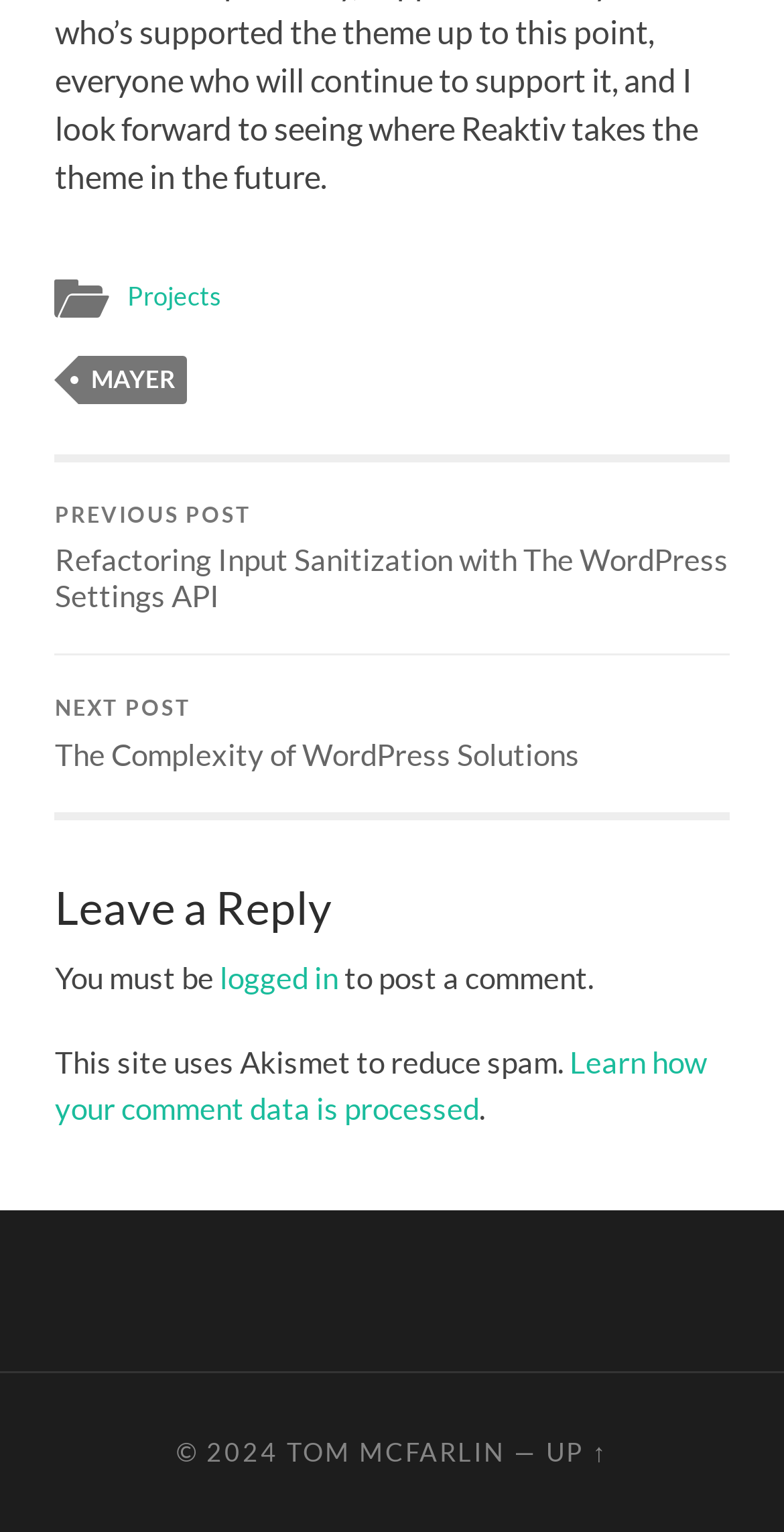What is the copyright year of this website?
Refer to the image and give a detailed response to the question.

The static text '© 2024' at the bottom of the webpage indicates that the copyright year of this website is 2024.